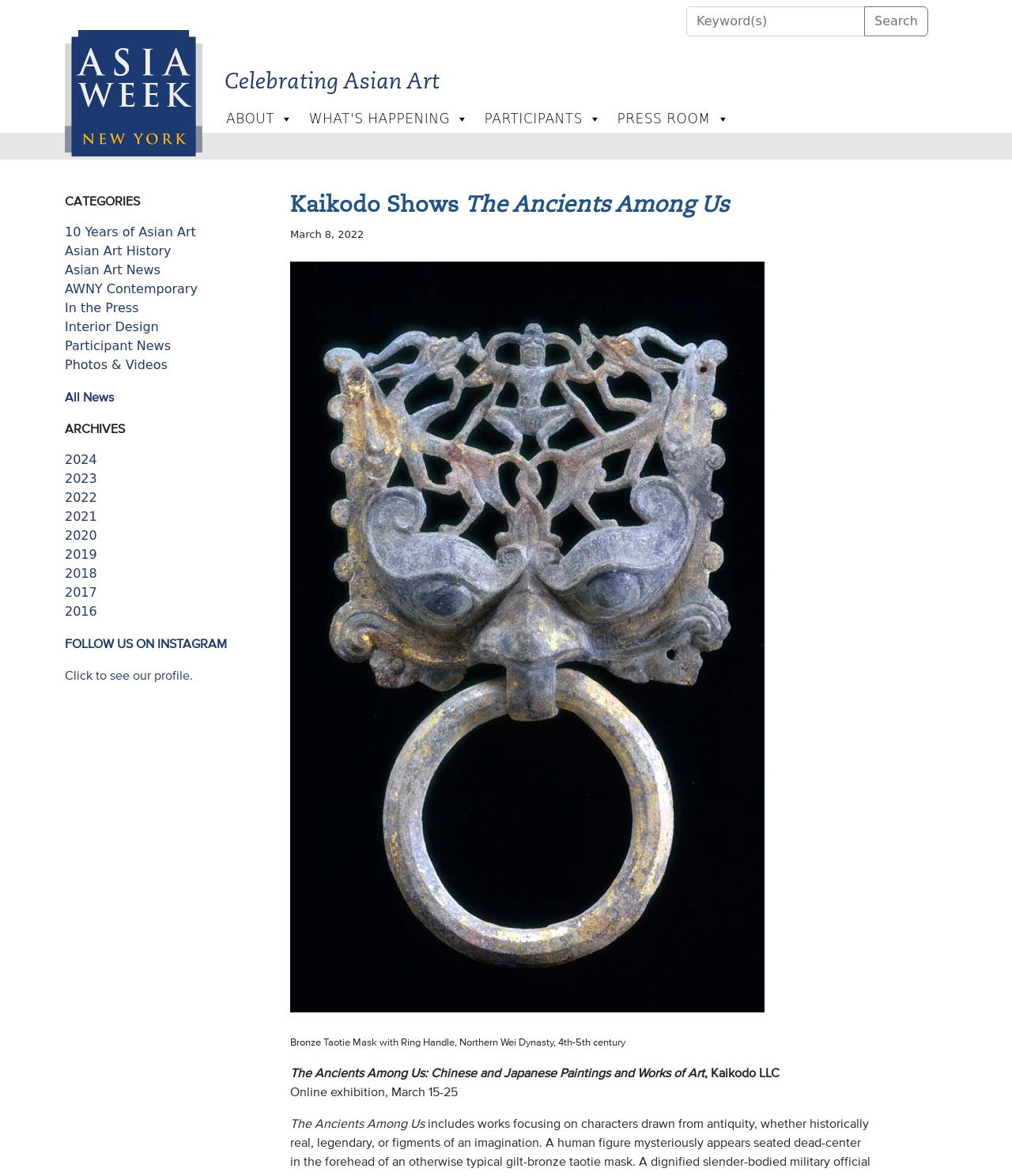How many categories are listed?
Please give a detailed and elaborate explanation in response to the question.

The question asks for the number of categories listed. By looking at the webpage, we can see that there are 10 links listed under the 'CATEGORIES' heading, which are '10 Years of Asian Art', 'Asian Art History', 'Asian Art News', 'AWNY Contemporary', 'In the Press', 'Interior Design', 'Participant News', 'Photos & Videos', 'All News', and 'ARCHIVES'.